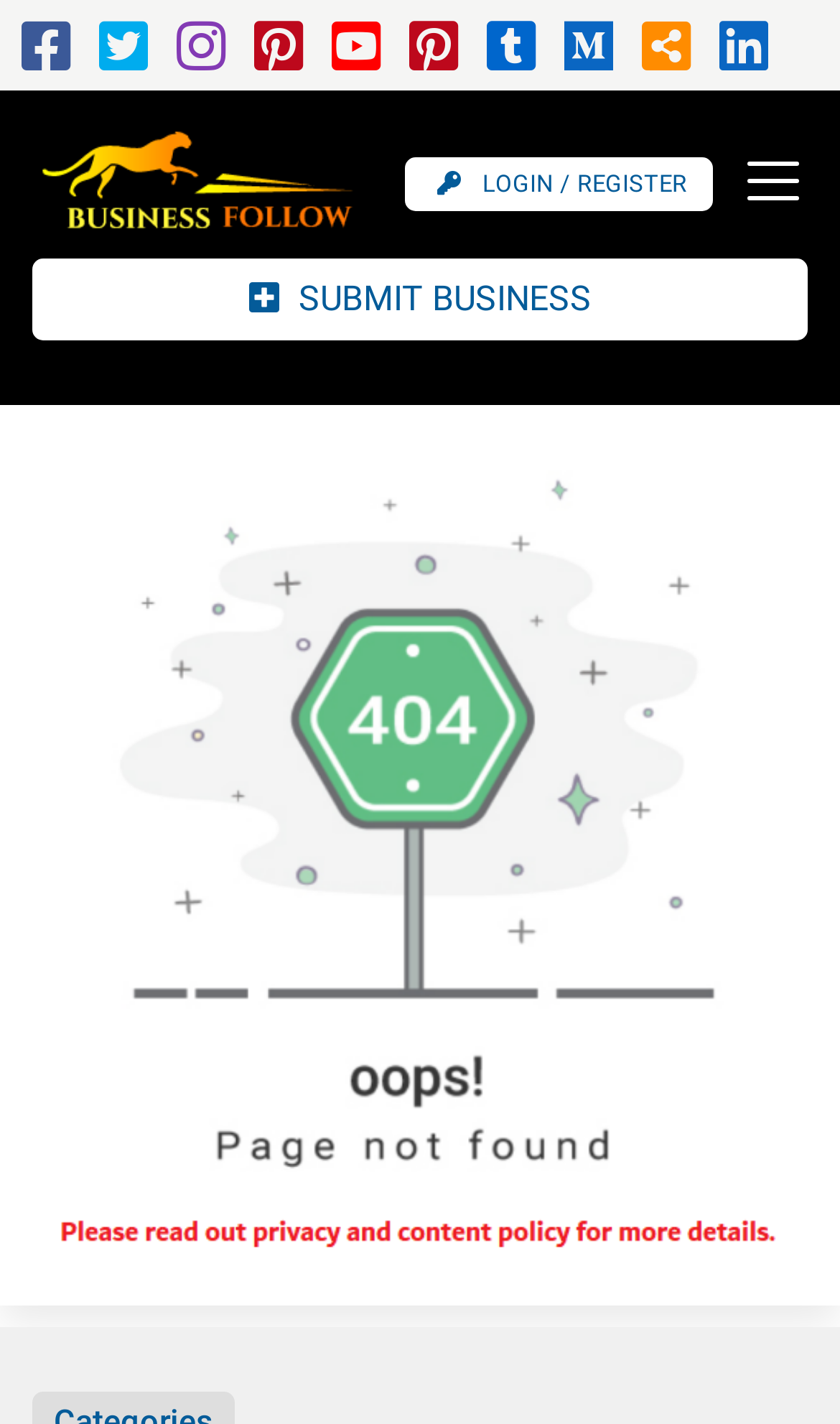Given the description "Submit Business", provide the bounding box coordinates of the corresponding UI element.

[0.038, 0.182, 0.962, 0.24]